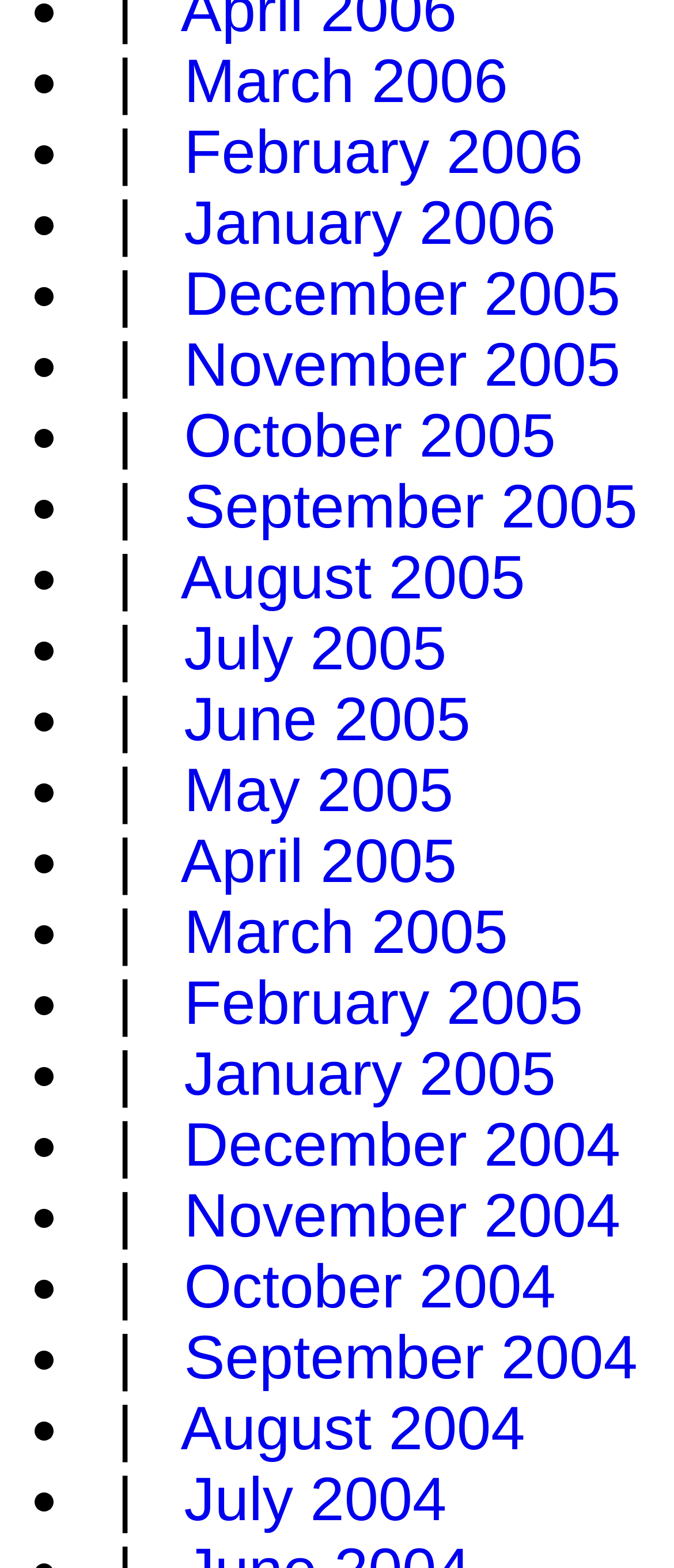Using the description: "September 2005", determine the UI element's bounding box coordinates. Ensure the coordinates are in the format of four float numbers between 0 and 1, i.e., [left, top, right, bottom].

[0.273, 0.301, 0.946, 0.345]